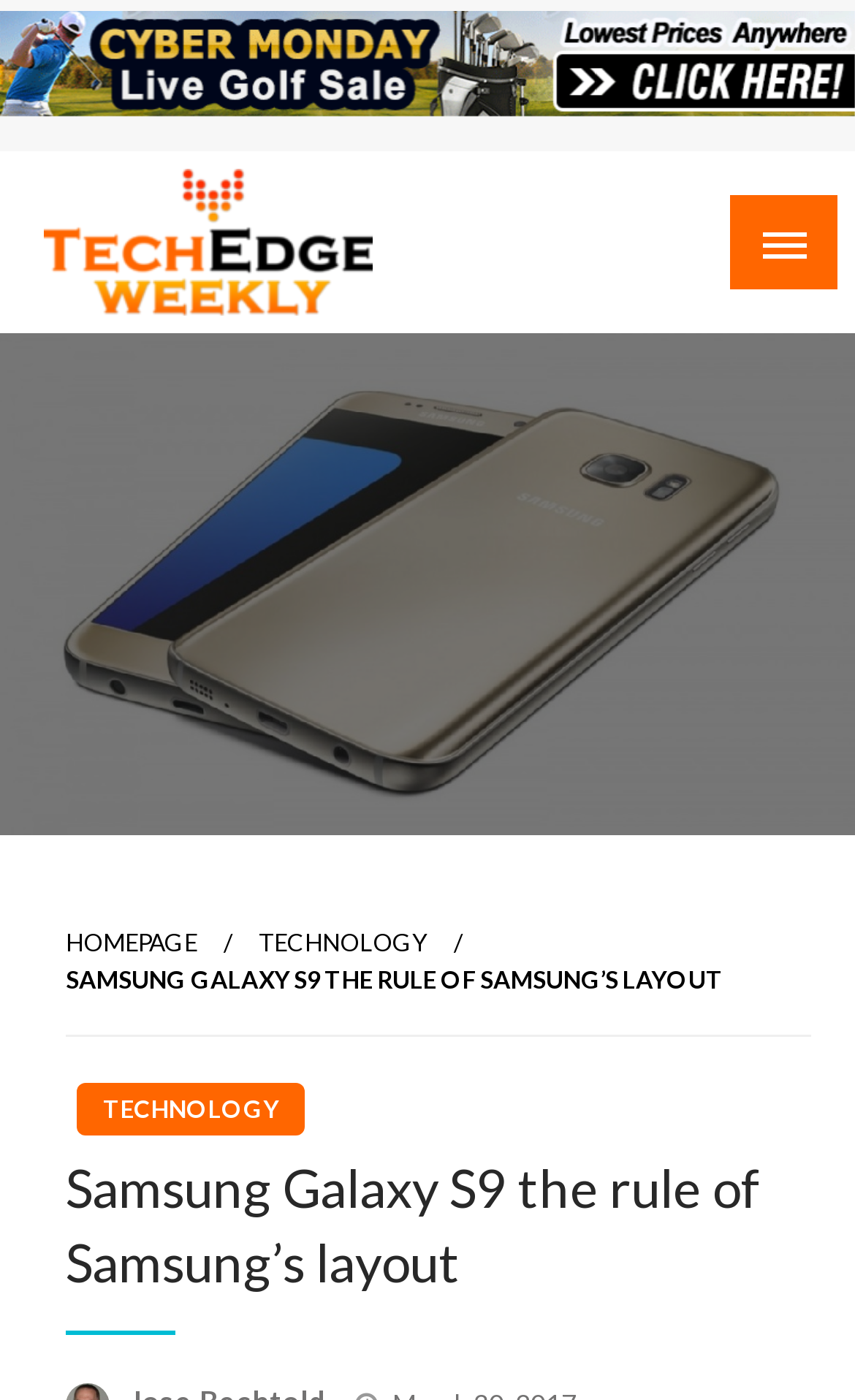What is the name of the website?
Look at the webpage screenshot and answer the question with a detailed explanation.

I determined the name of the website by looking at the top-left corner of the webpage, where I found a link and an image with the text 'Tech Edge Weekly'.